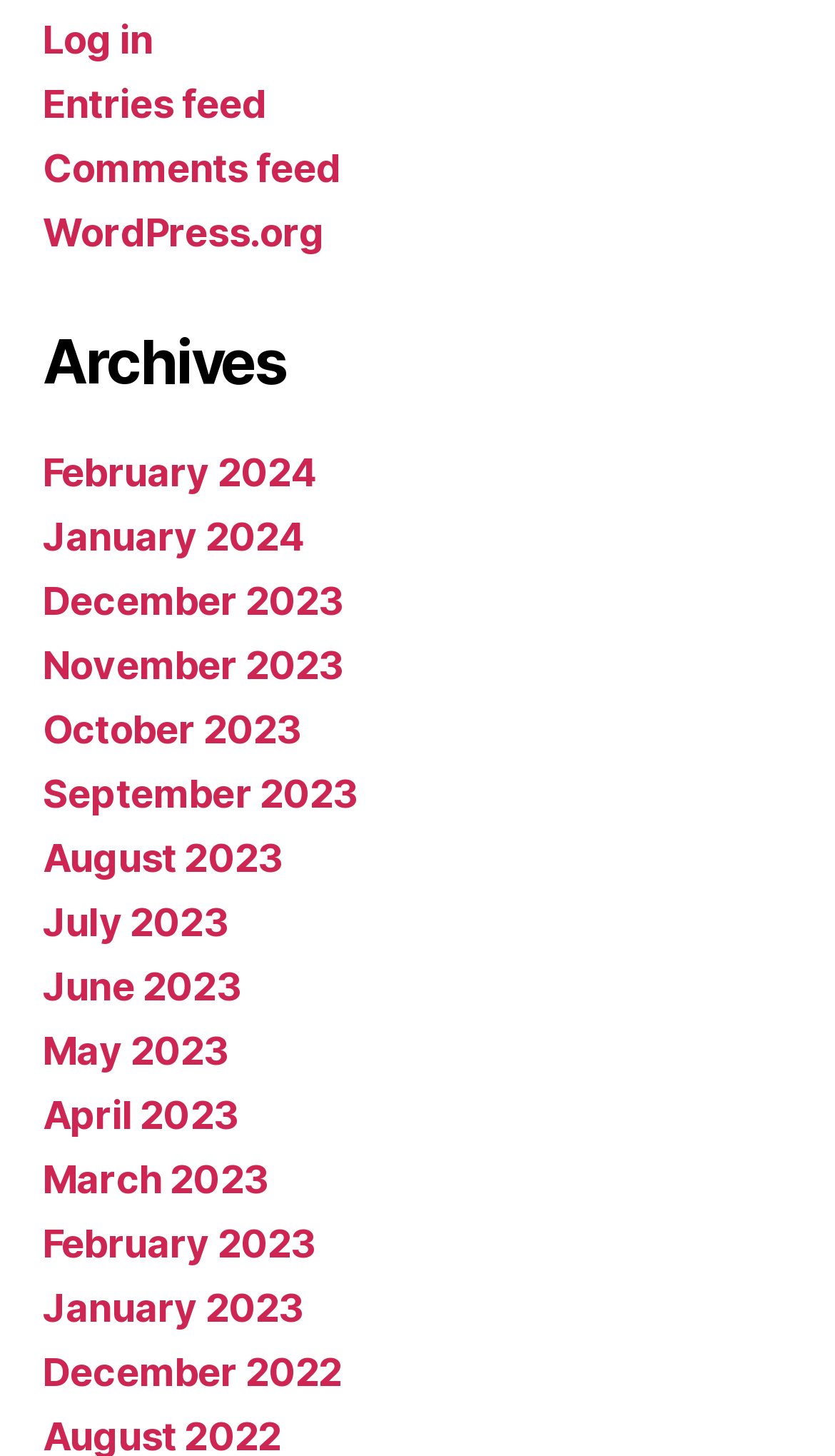Give a one-word or phrase response to the following question: Is there a link to log in?

Yes